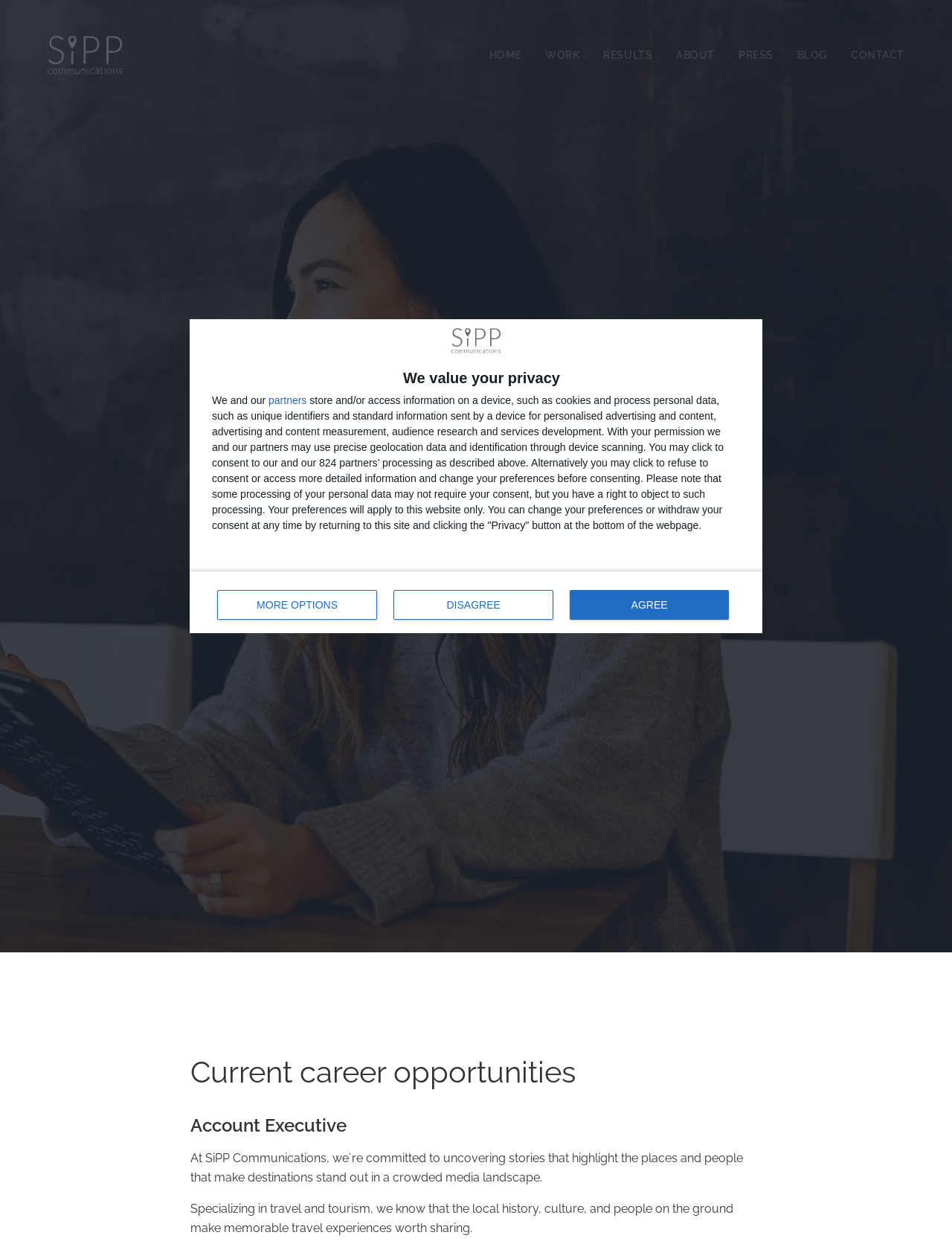How many main navigation links are there at the top of the webpage?
Respond to the question with a well-detailed and thorough answer.

I counted the links at the top of the webpage, which are 'HOME', 'WORK', 'RESULTS', 'ABOUT', 'PRESS', 'BLOG', and 'CONTACT', and found that there are 7 main navigation links.